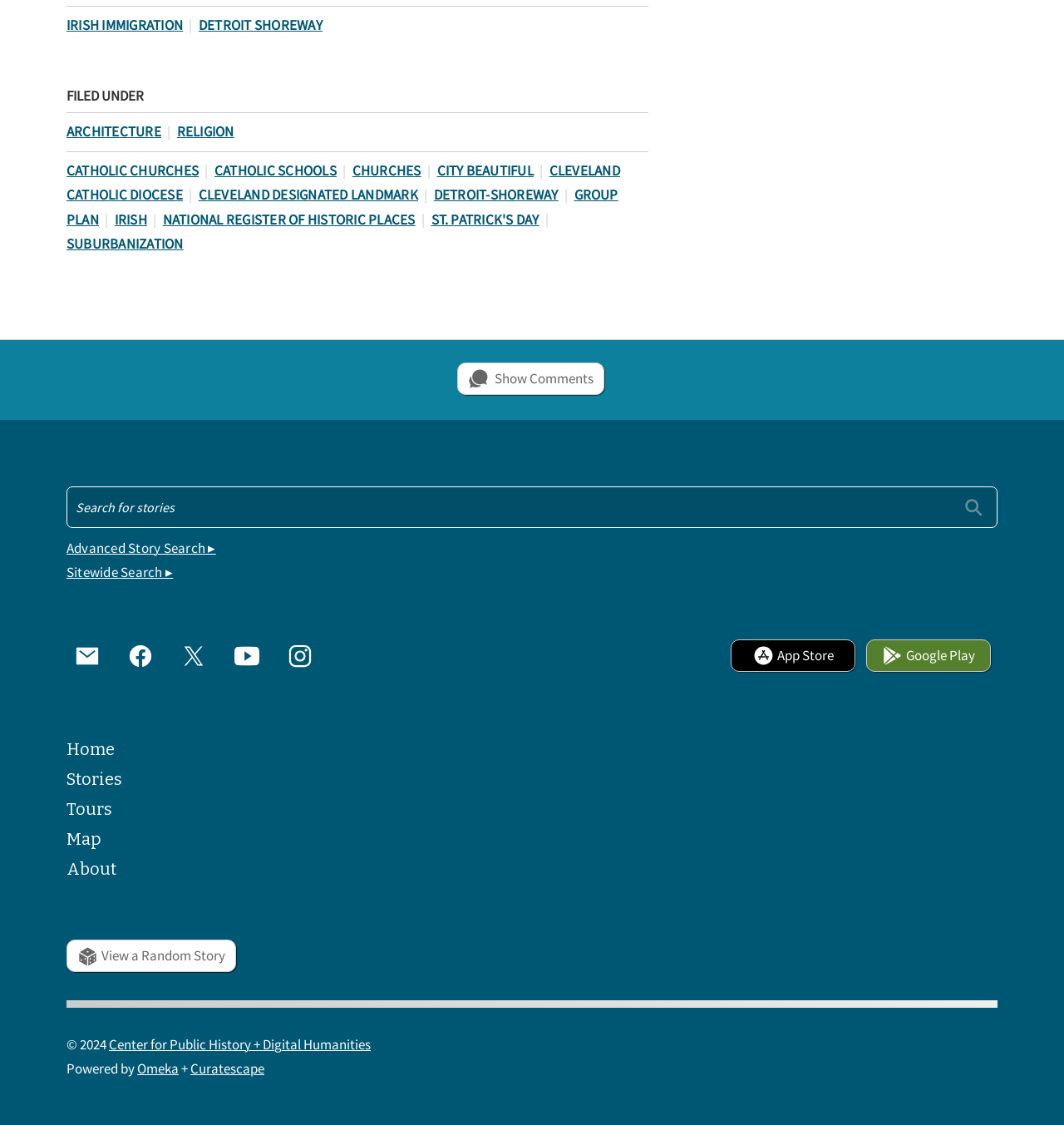Highlight the bounding box coordinates of the element that should be clicked to carry out the following instruction: "View a random story". The coordinates must be given as four float numbers ranging from 0 to 1, i.e., [left, top, right, bottom].

[0.062, 0.835, 0.222, 0.864]